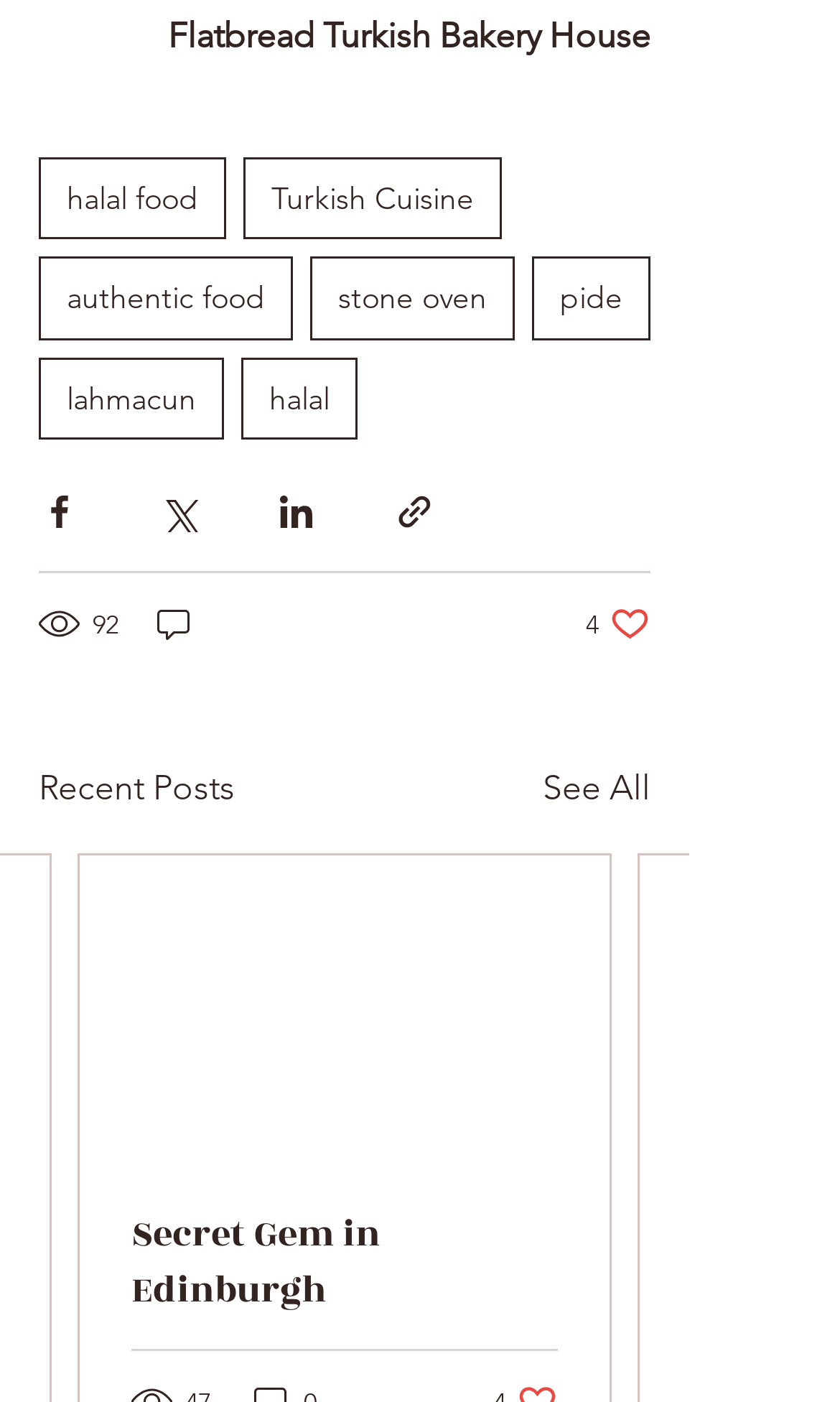Use a single word or phrase to answer the question: How many likes does the current post have?

4